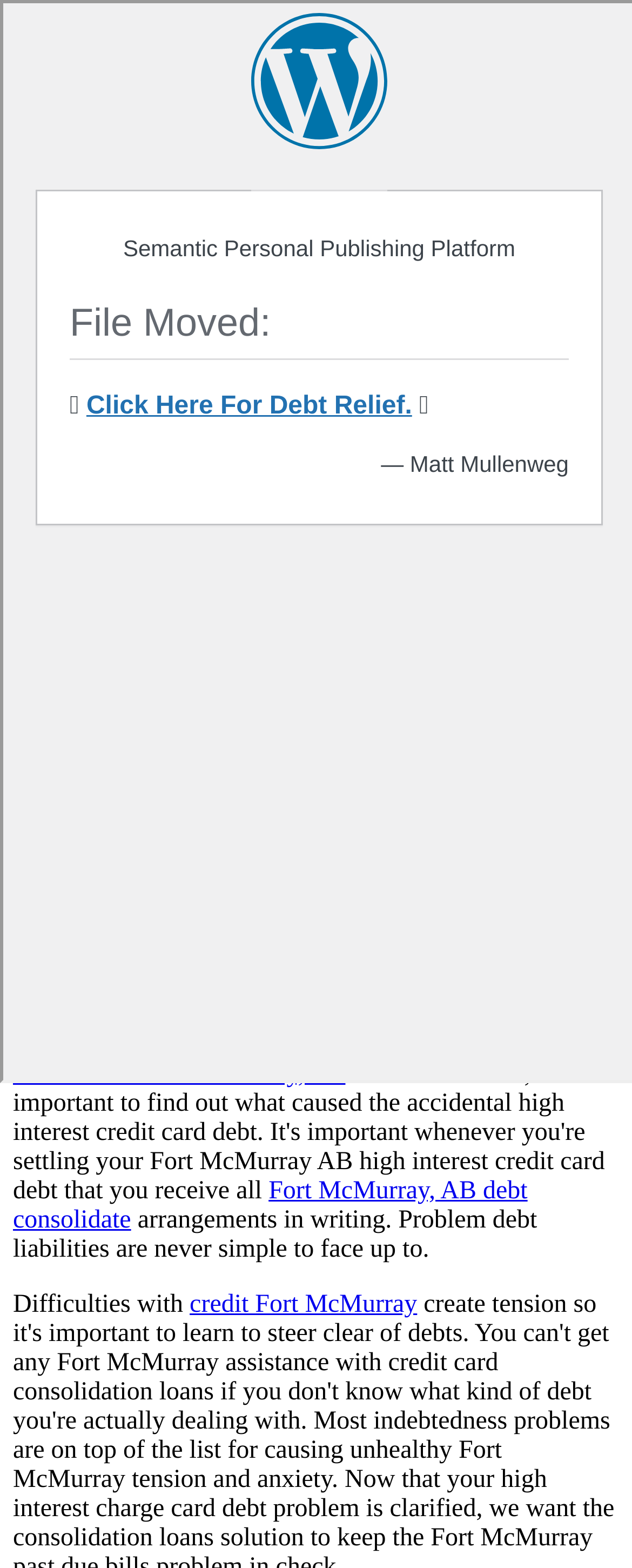Find the bounding box coordinates of the area that needs to be clicked in order to achieve the following instruction: "go to consolidate debt Fort McMurray". The coordinates should be specified as four float numbers between 0 and 1, i.e., [left, top, right, bottom].

[0.405, 0.362, 0.944, 0.398]